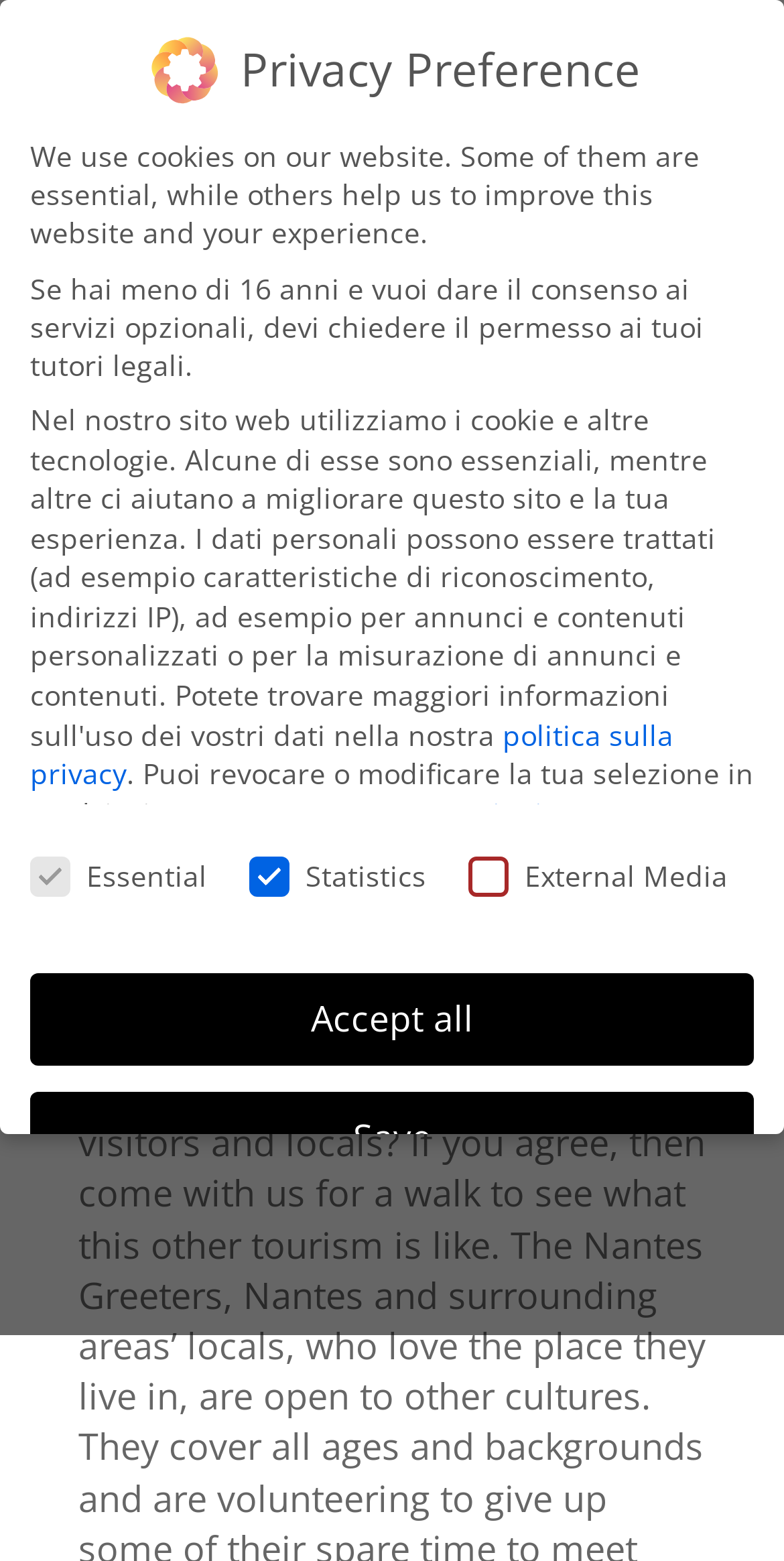Determine which piece of text is the heading of the webpage and provide it.

Nantes Greeters
‎‎‎‎‎‎‎‎‎‎‎‎‎‎‎‎‎‎‎‎Tour a piedi personale e gratuito con un locale